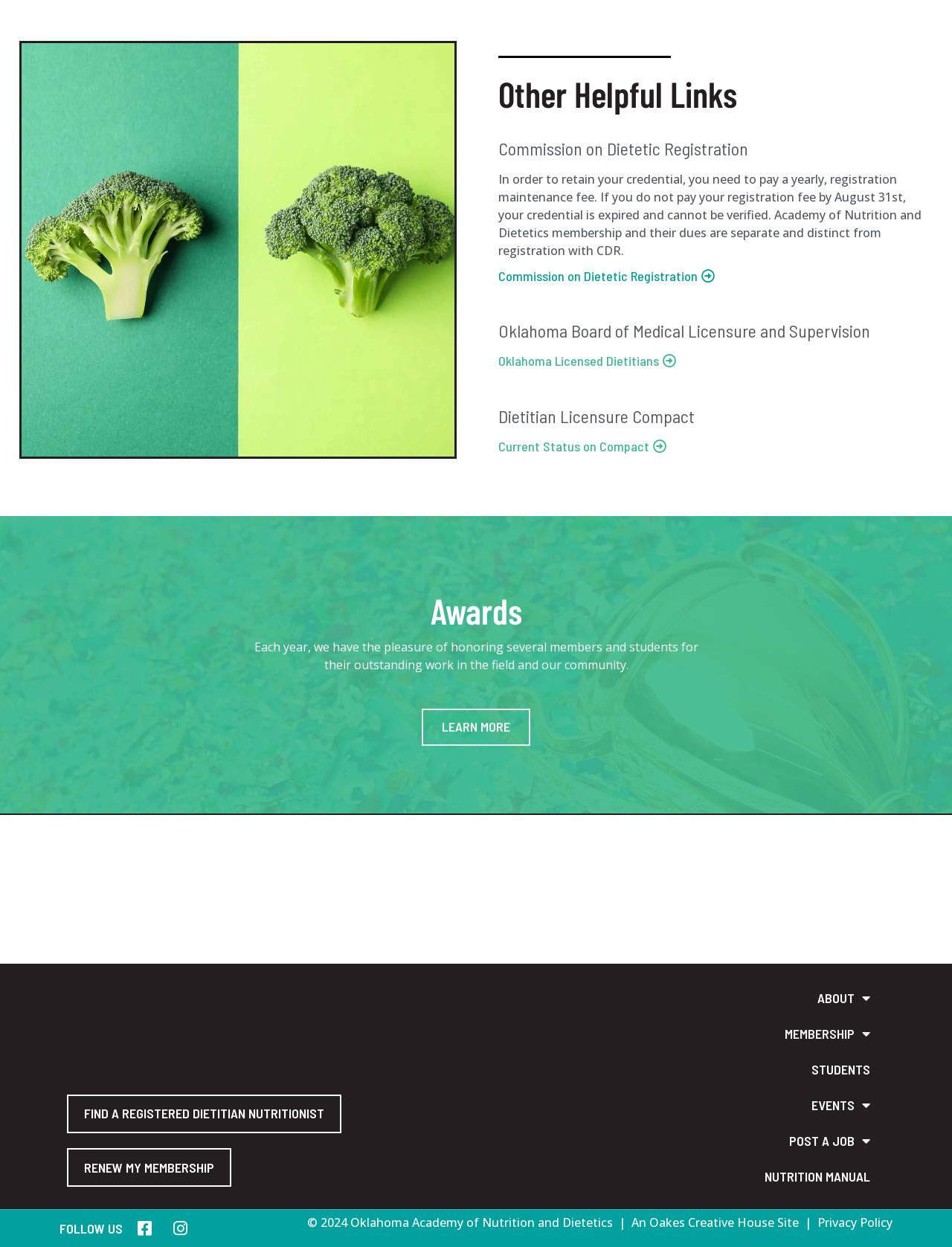Determine the bounding box for the HTML element described here: "An Oakes Creative House Site". The coordinates should be given as [left, top, right, bottom] with each number being a float between 0 and 1.

[0.663, 0.974, 0.839, 0.987]